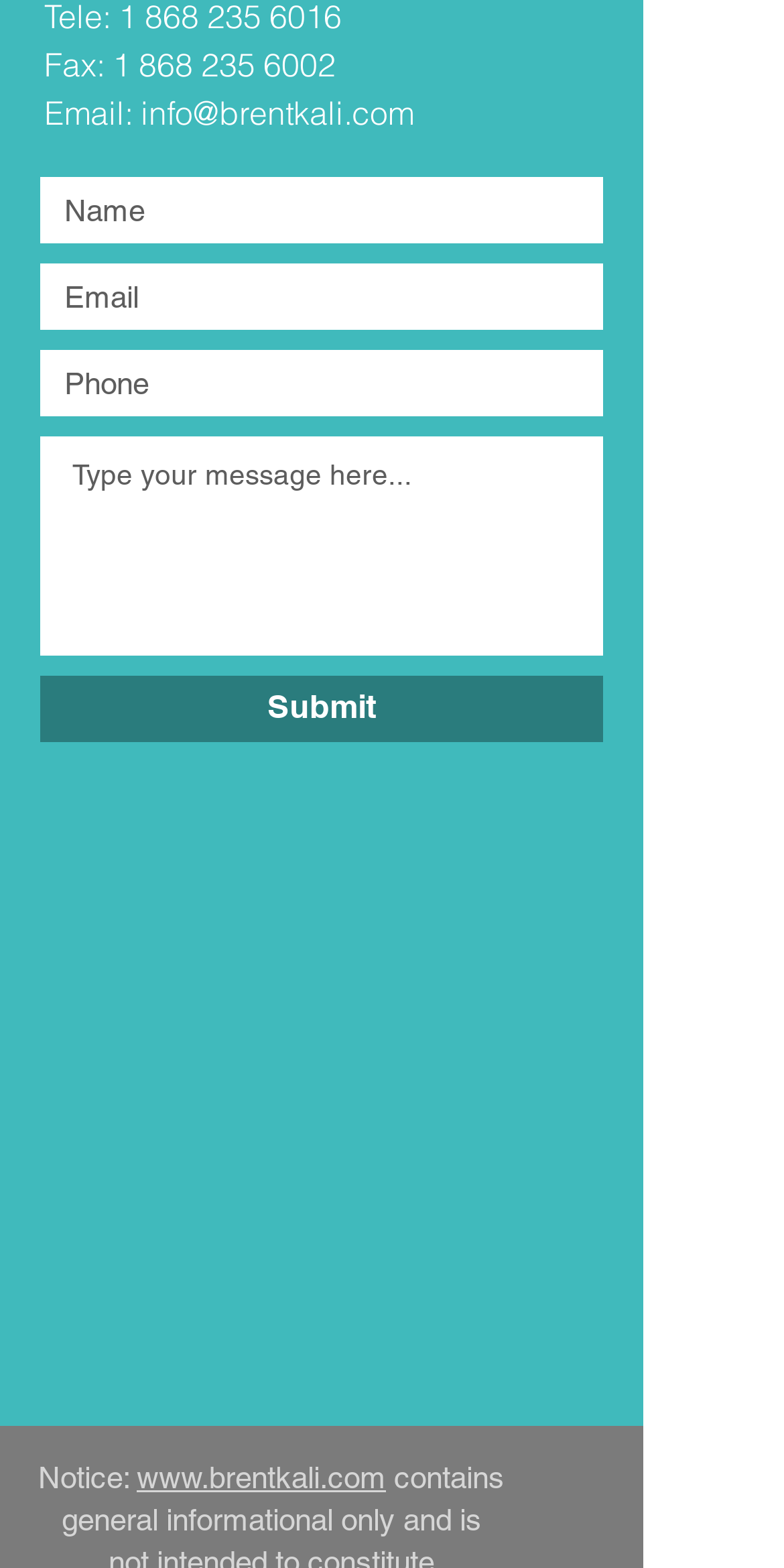Please find the bounding box coordinates of the element that you should click to achieve the following instruction: "Visit the website". The coordinates should be presented as four float numbers between 0 and 1: [left, top, right, bottom].

[0.174, 0.931, 0.492, 0.952]